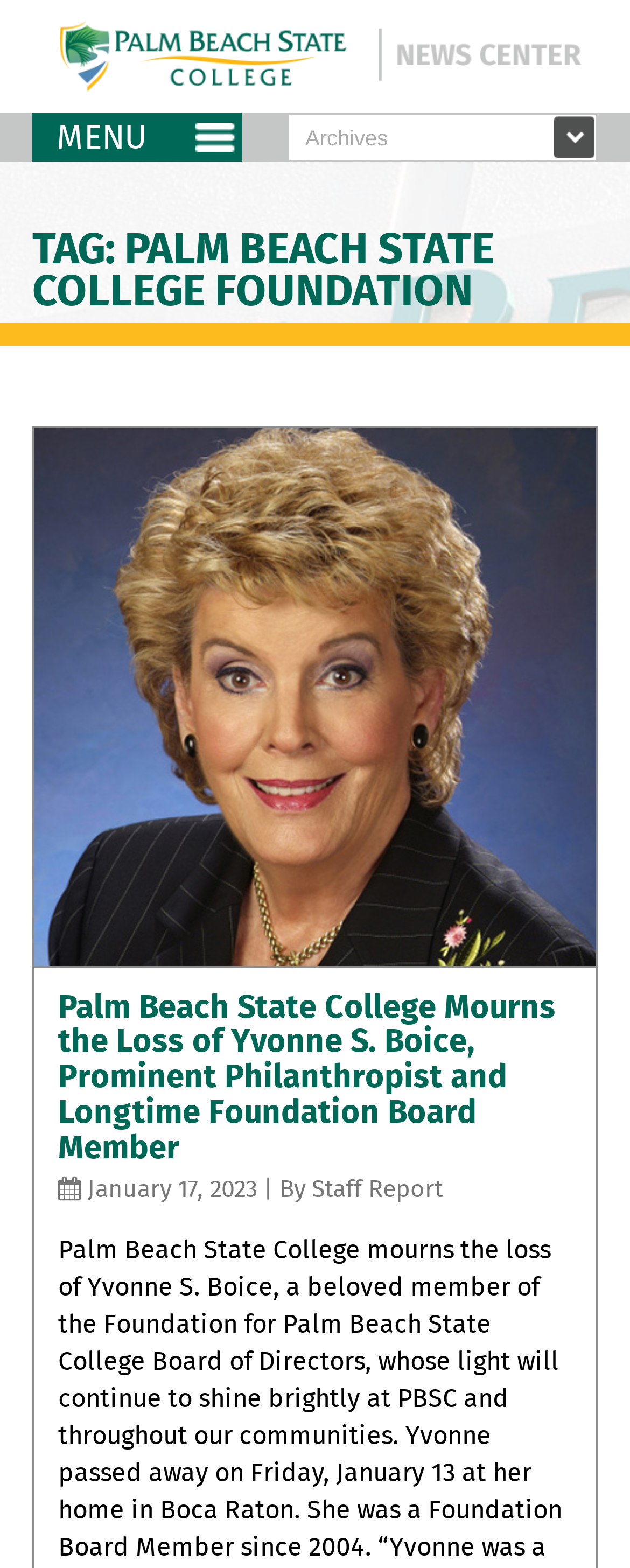Answer the question below using just one word or a short phrase: 
When was the latest news article published?

January 17, 2023